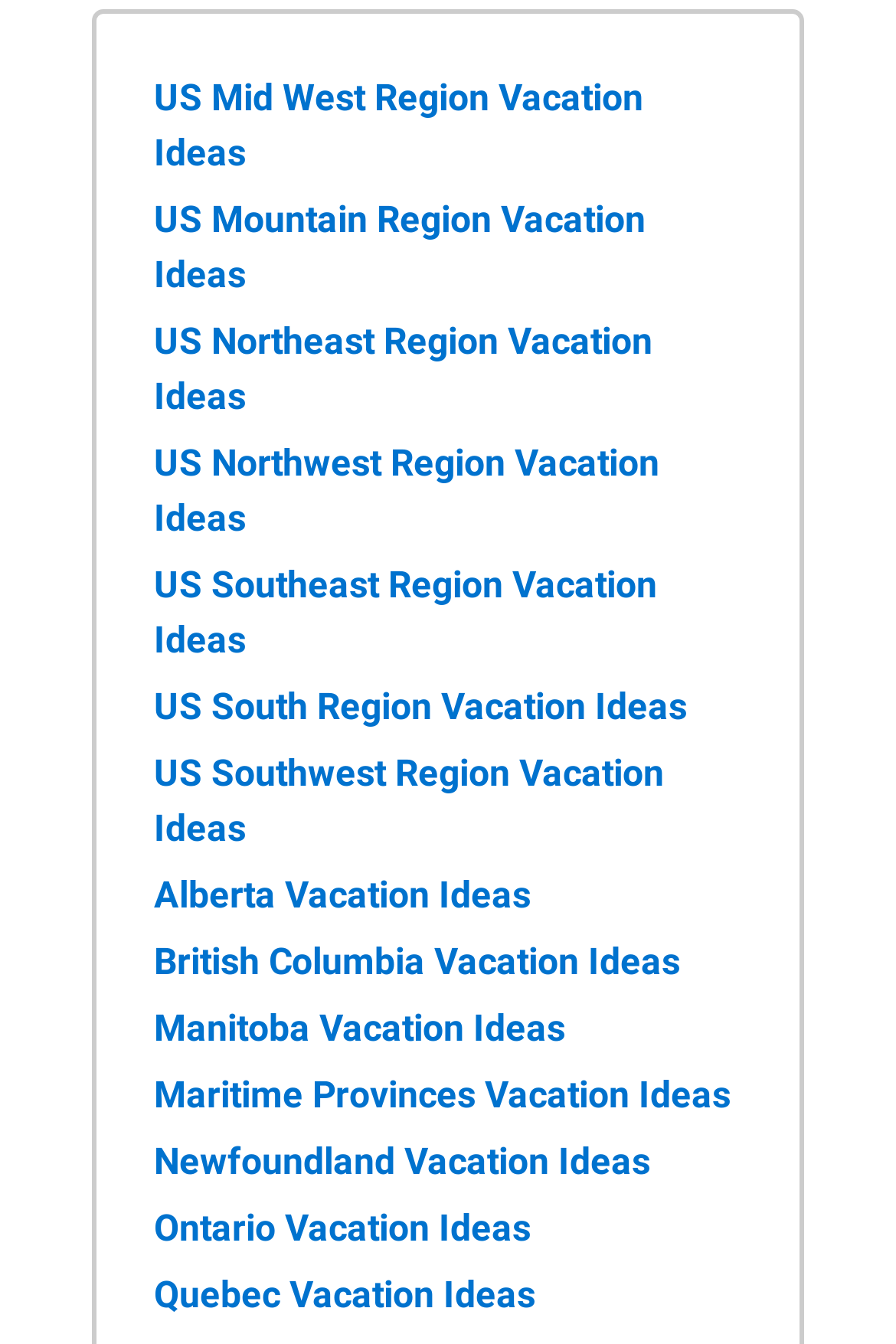Given the element description, predict the bounding box coordinates in the format (top-left x, top-left y, bottom-right x, bottom-right y), using floating point numbers between 0 and 1: Maritime Provinces Vacation Ideas

[0.172, 0.799, 0.815, 0.831]